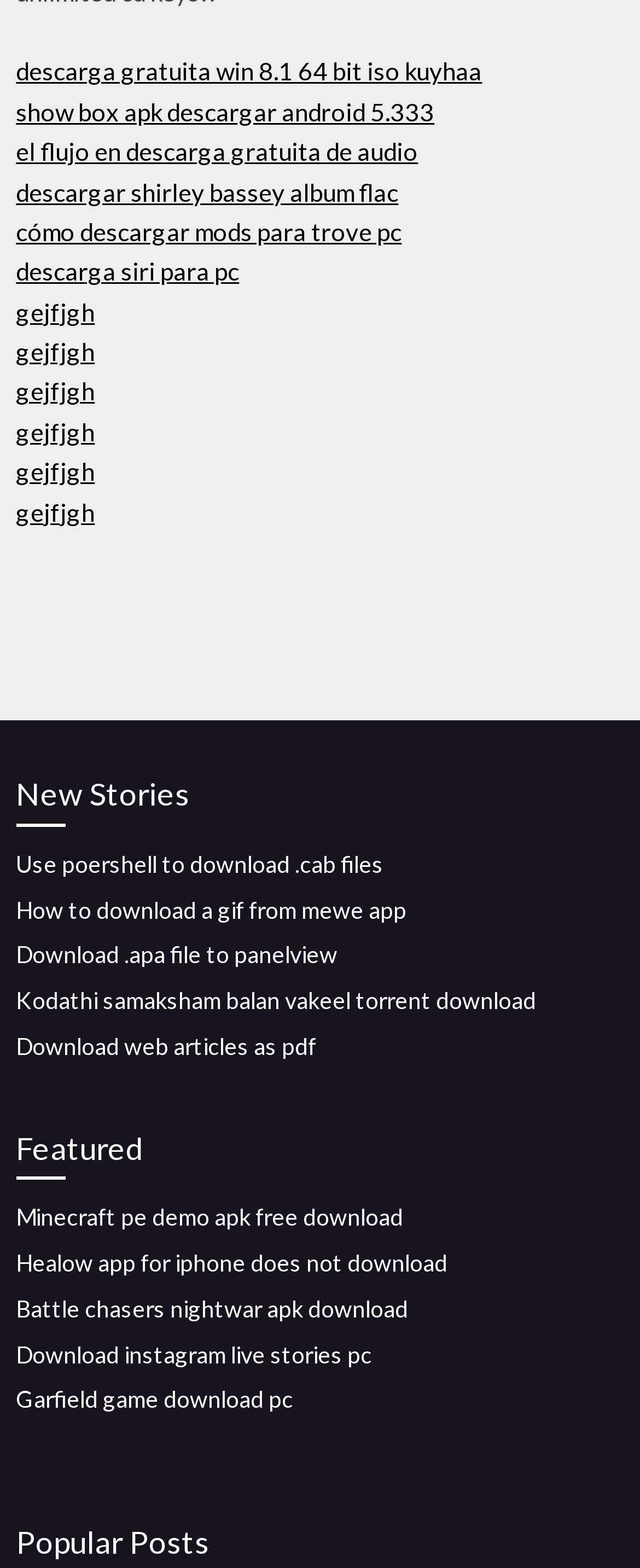Using the element description gejfjgh, predict the bounding box coordinates for the UI element. Provide the coordinates in (top-left x, top-left y, bottom-right x, bottom-right y) format with values ranging from 0 to 1.

[0.025, 0.317, 0.148, 0.335]